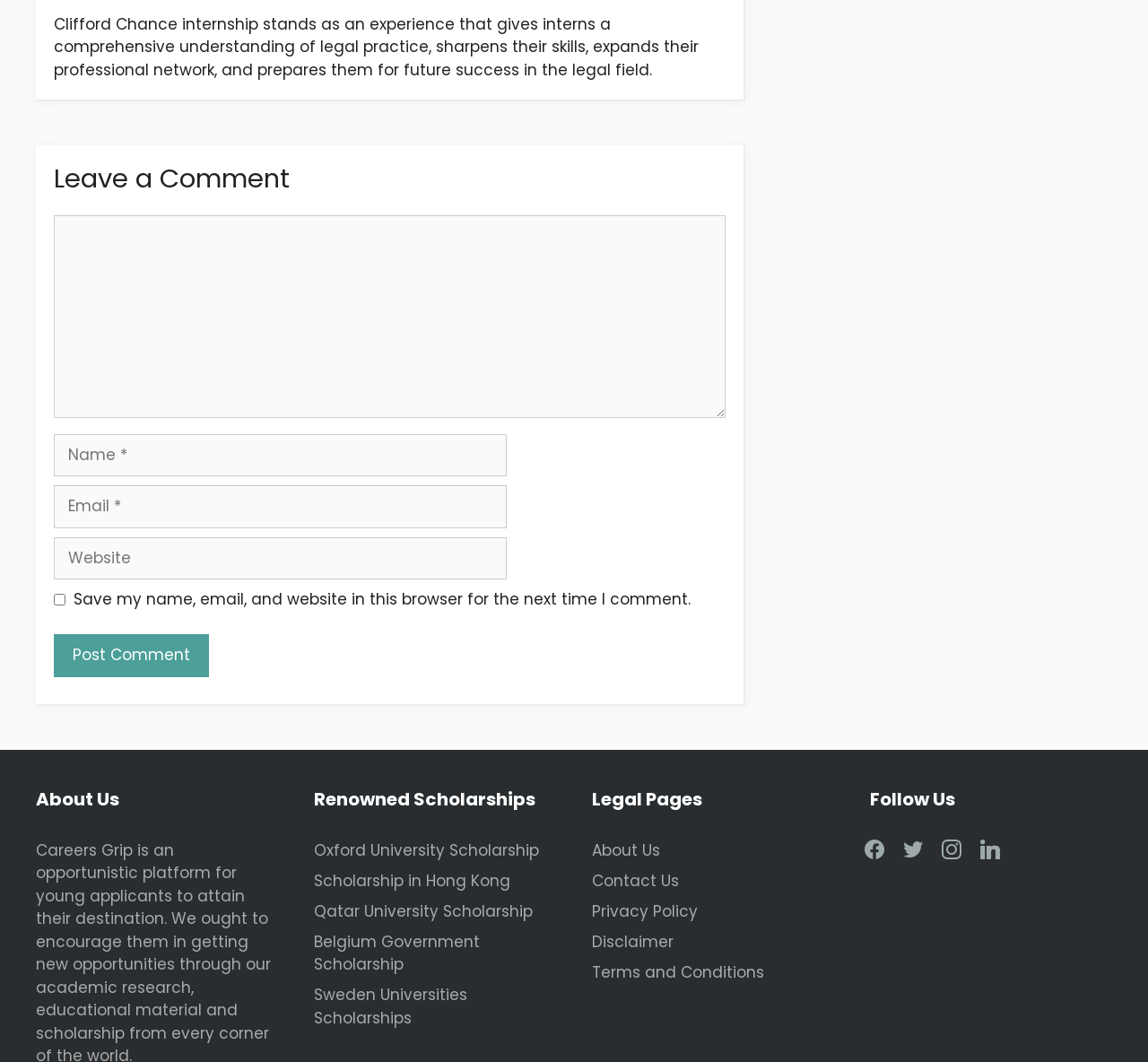Mark the bounding box of the element that matches the following description: "Belgium Government Scholarship".

[0.273, 0.876, 0.418, 0.918]